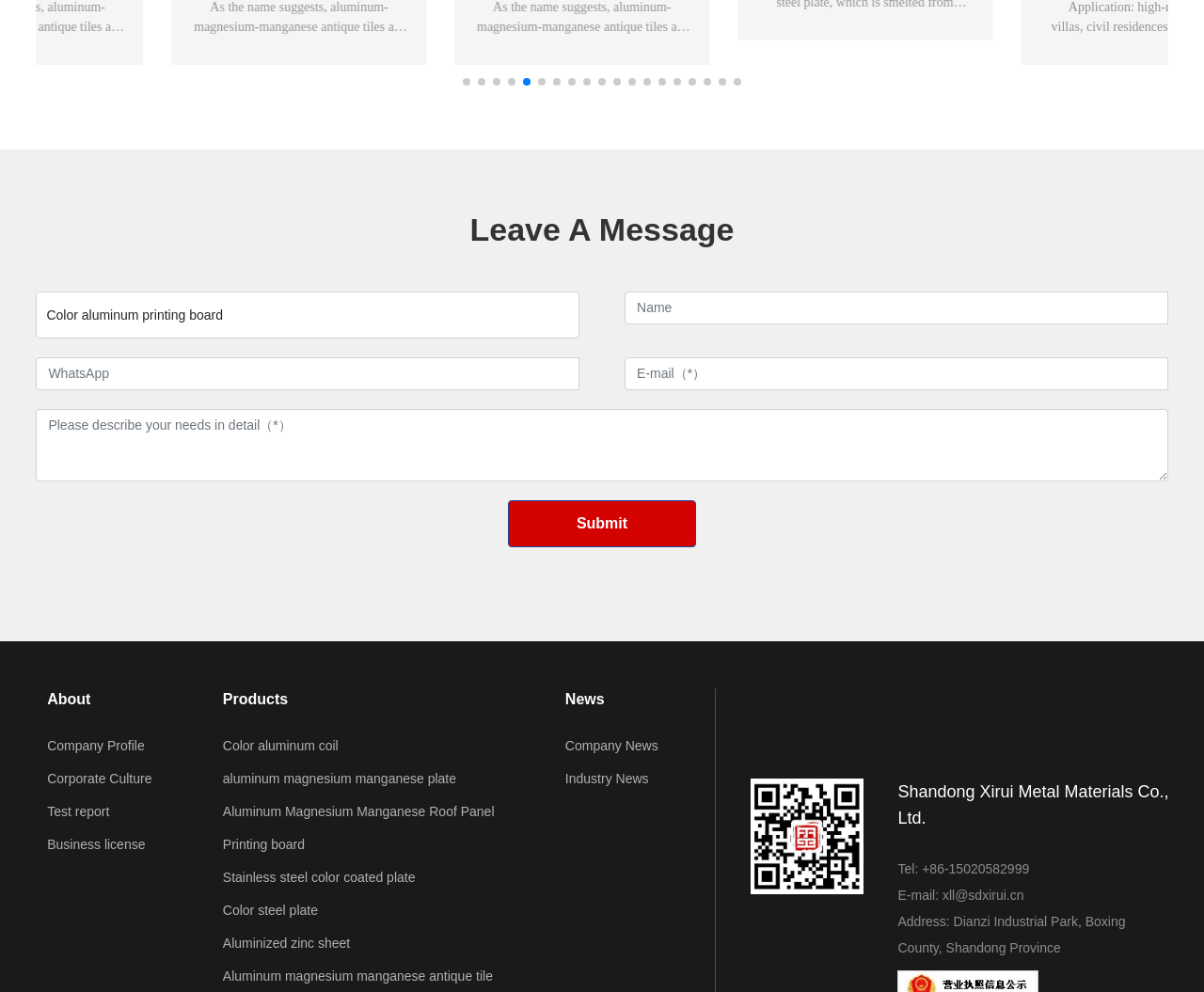From the element description Submit, predict the bounding box coordinates of the UI element. The coordinates must be specified in the format (top-left x, top-left y, bottom-right x, bottom-right y) and should be within the 0 to 1 range.

[0.422, 0.504, 0.578, 0.551]